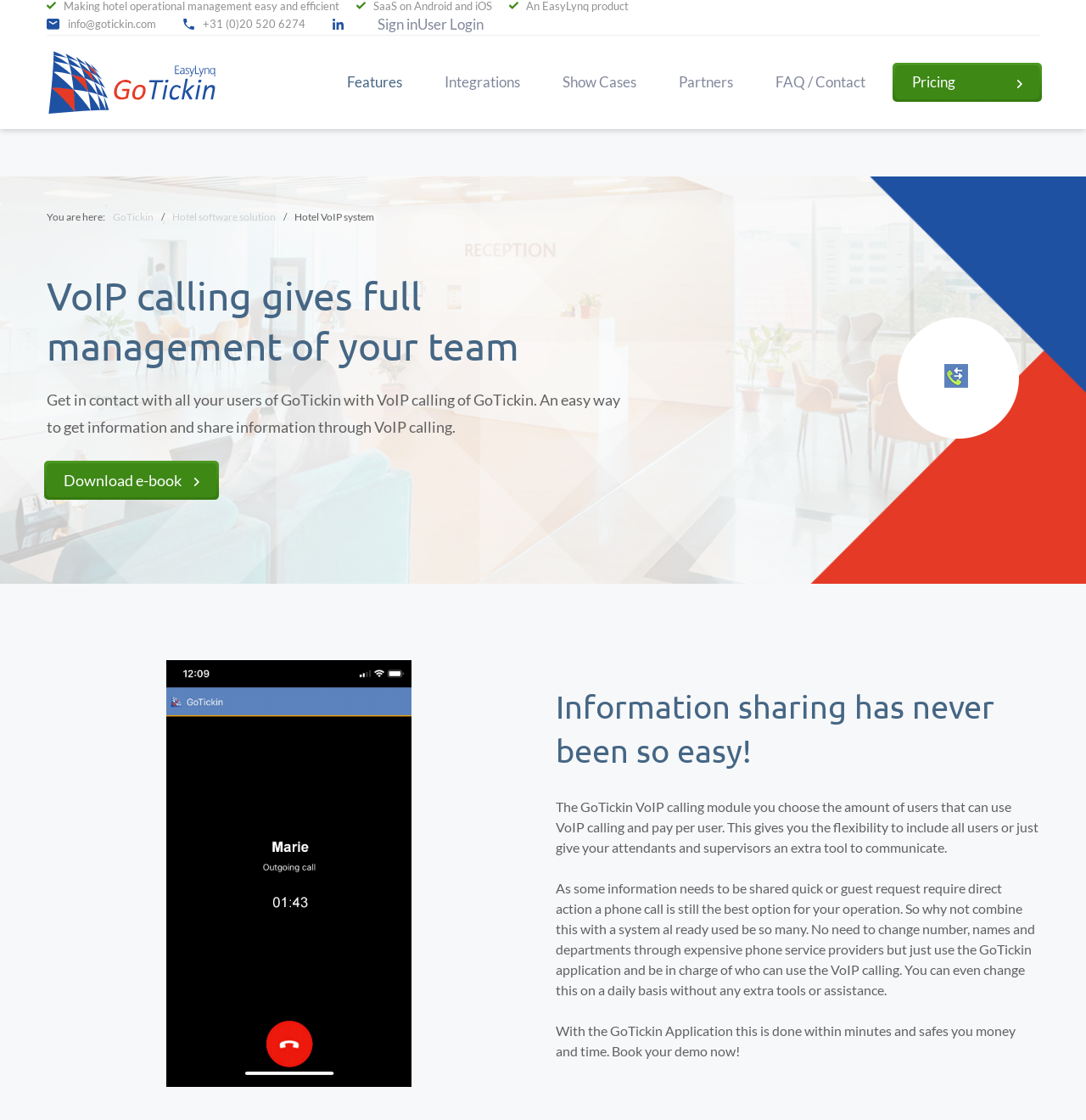Look at the image and write a detailed answer to the question: 
What is the advantage of combining VoIP calling with the GoTickin application?

The webpage states that with the GoTickin application, users do not need to change phone service providers, which suggests that combining VoIP calling with the application provides a convenient and hassle-free experience. The text 'No need to change number, names and departments through expensive phone service providers but just use the GoTickin application' supports this answer.